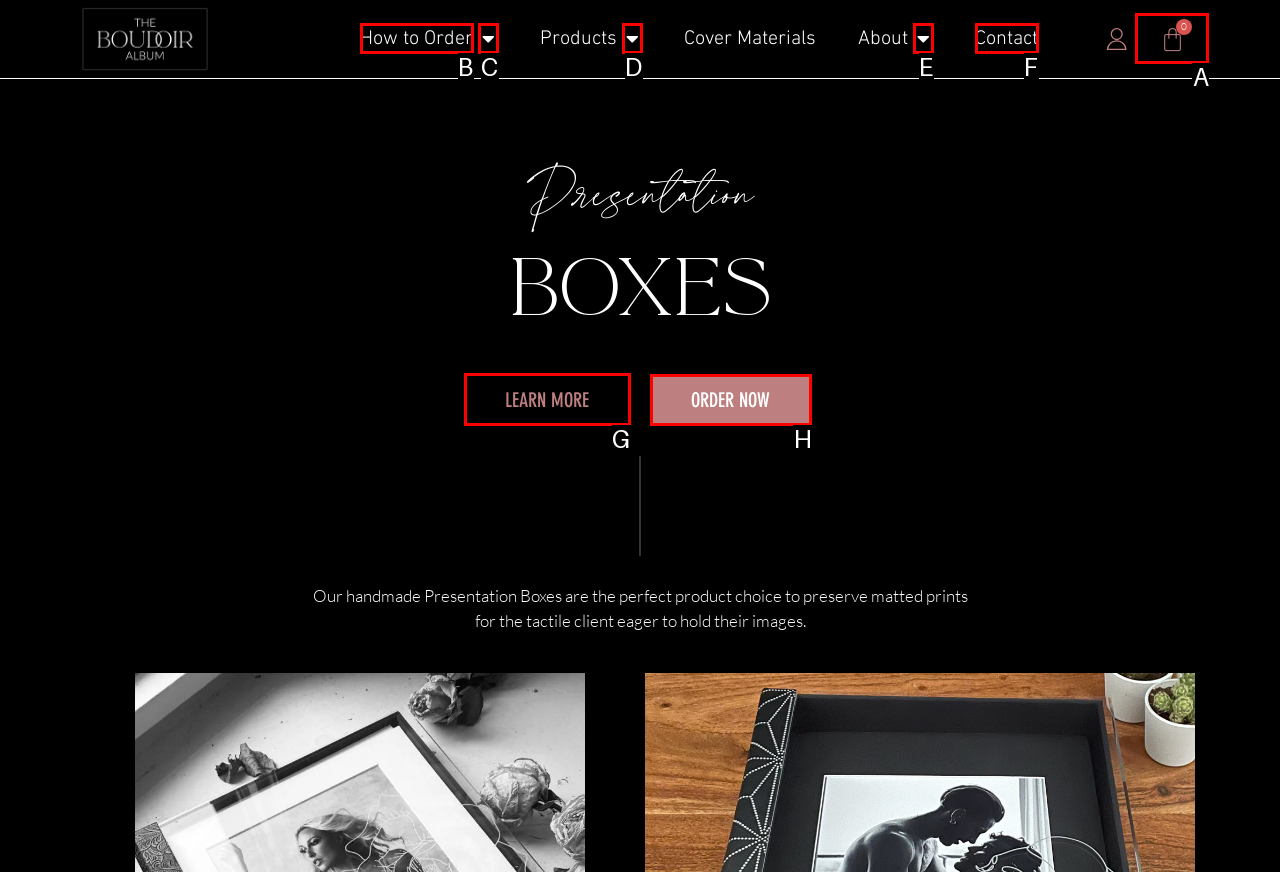Select the HTML element to finish the task: Learn about 'Autism Awareness' Reply with the letter of the correct option.

None